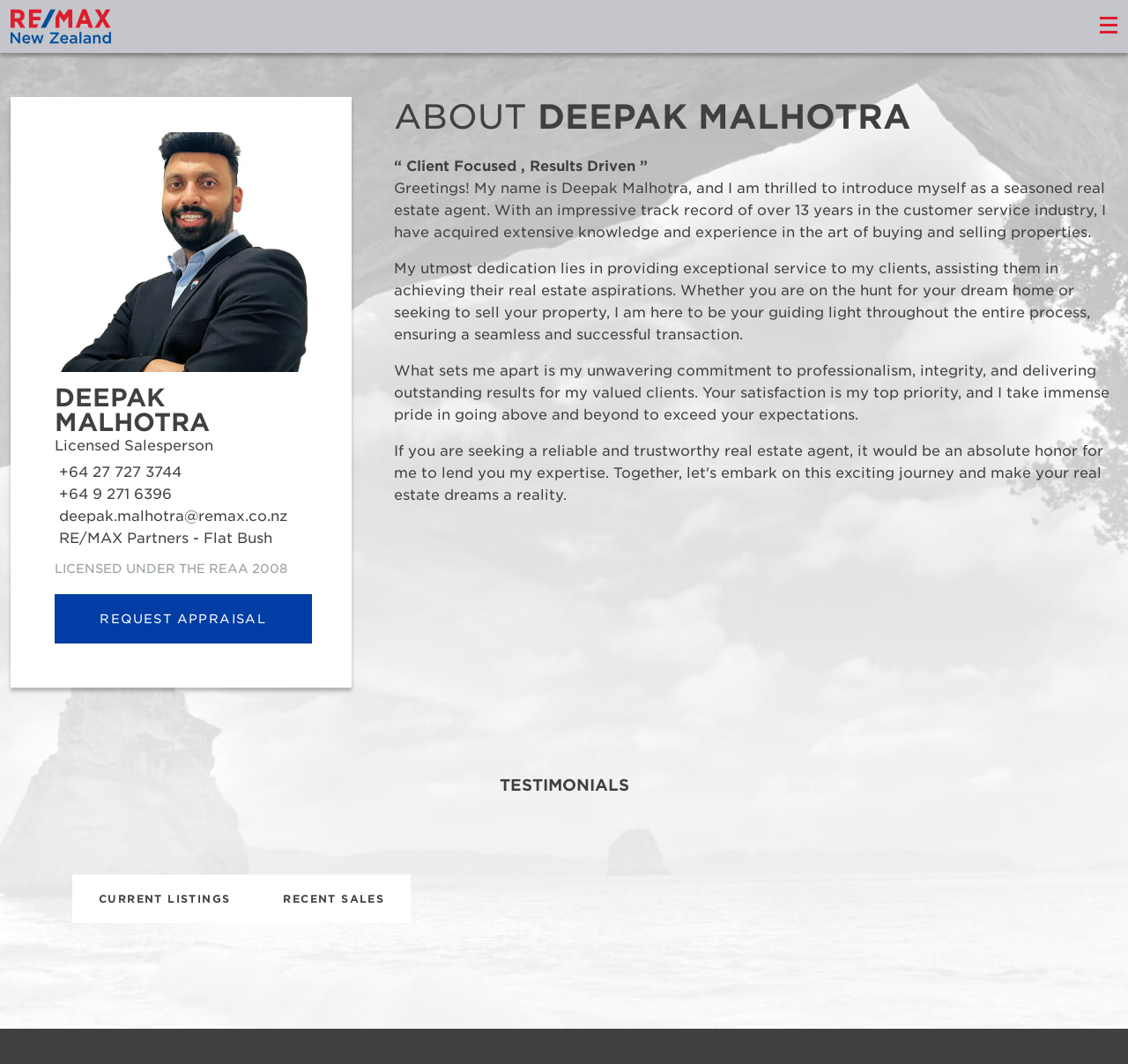Bounding box coordinates are specified in the format (top-left x, top-left y, bottom-right x, bottom-right y). All values are floating point numbers bounded between 0 and 1. Please provide the bounding box coordinate of the region this sentence describes: Terms & Conditions

None